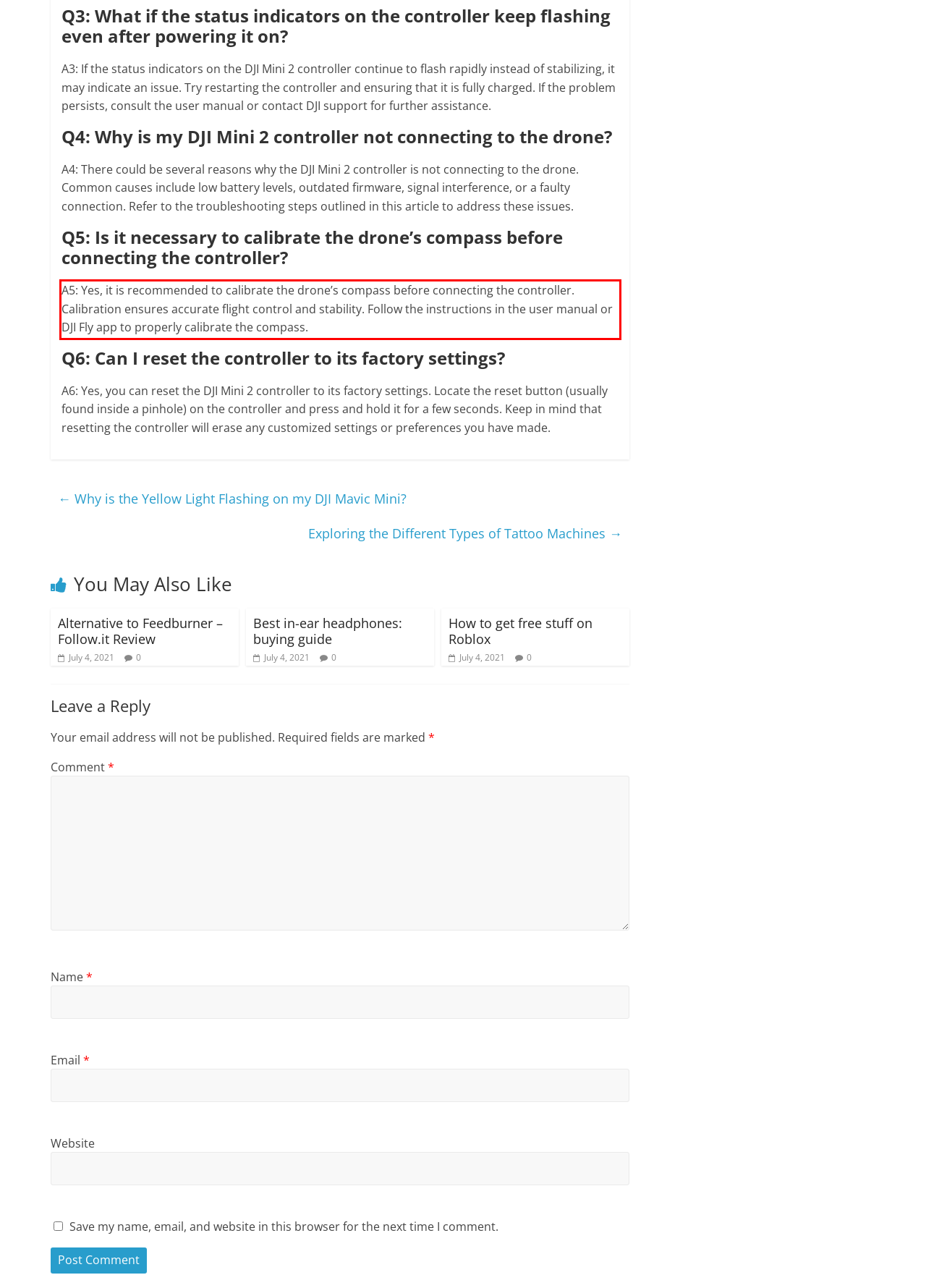The screenshot you have been given contains a UI element surrounded by a red rectangle. Use OCR to read and extract the text inside this red rectangle.

A5: Yes, it is recommended to calibrate the drone’s compass before connecting the controller. Calibration ensures accurate flight control and stability. Follow the instructions in the user manual or DJI Fly app to properly calibrate the compass.